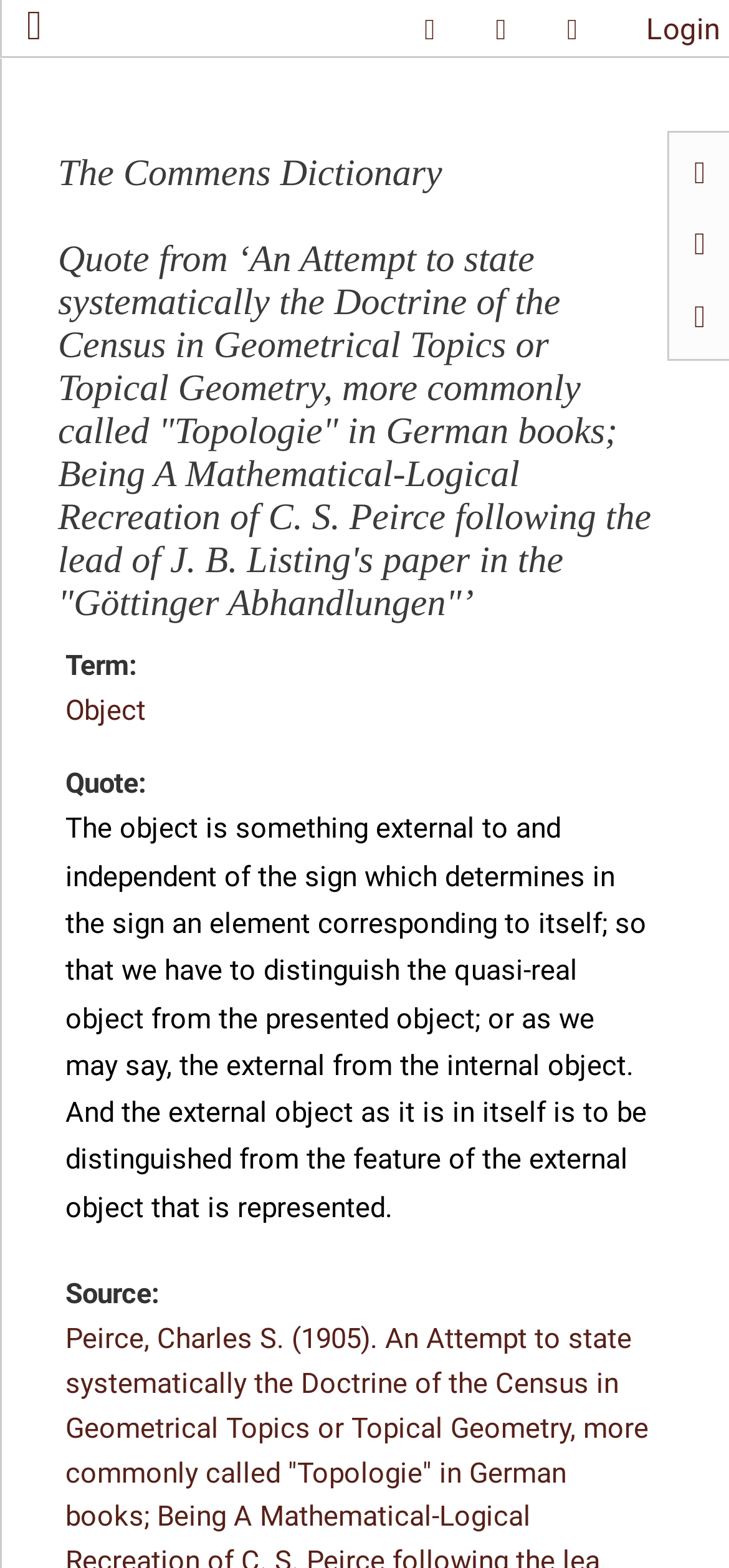What is the object in the context of the quote?
Please provide a single word or phrase as your answer based on the screenshot.

Something external to and independent of the sign